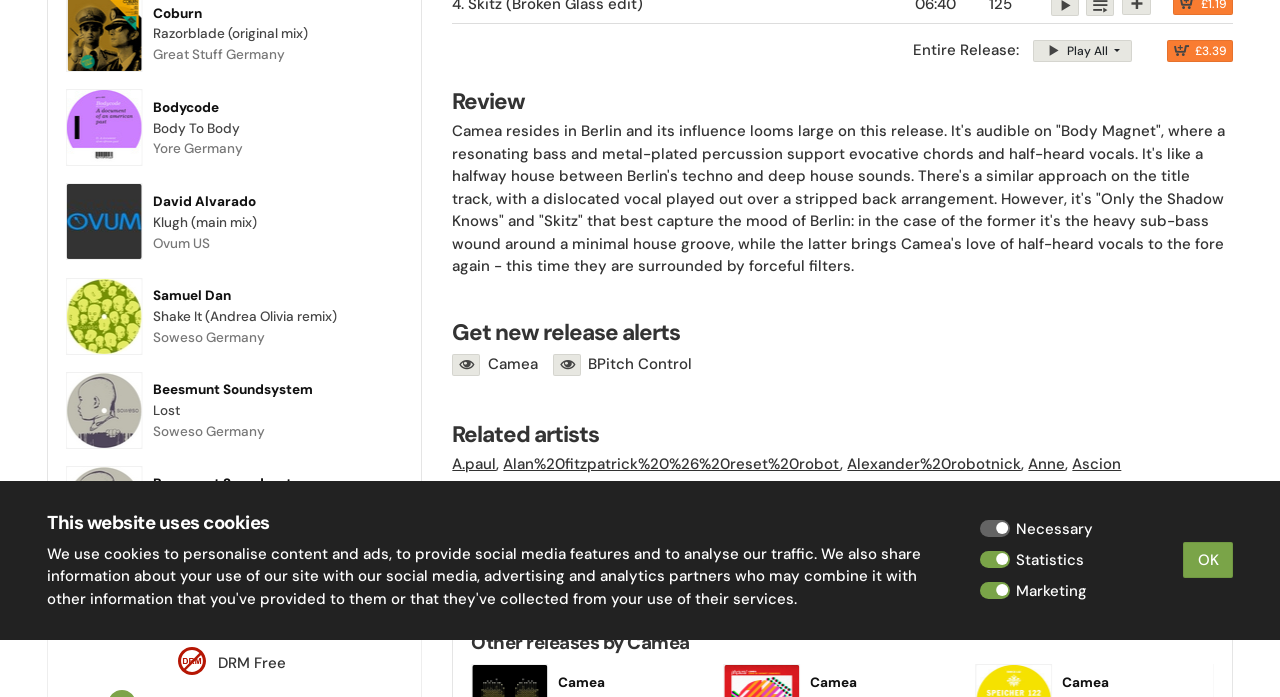Give the bounding box coordinates for the element described by: "alt="Pearls (feat Jessica Roch)"".

[0.316, 0.575, 0.374, 0.599]